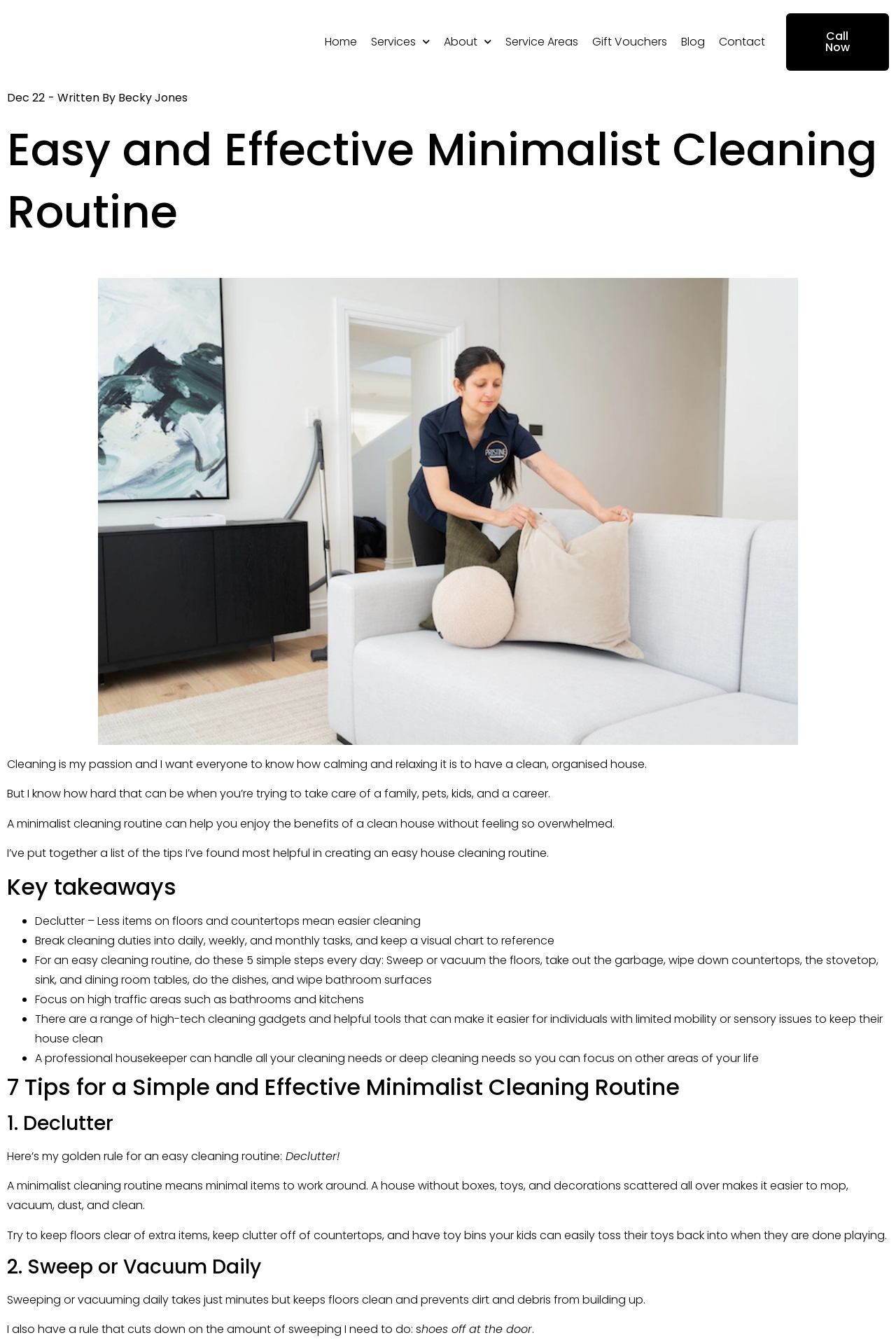Identify the bounding box coordinates for the UI element that matches this description: "Services".

[0.406, 0.024, 0.487, 0.039]